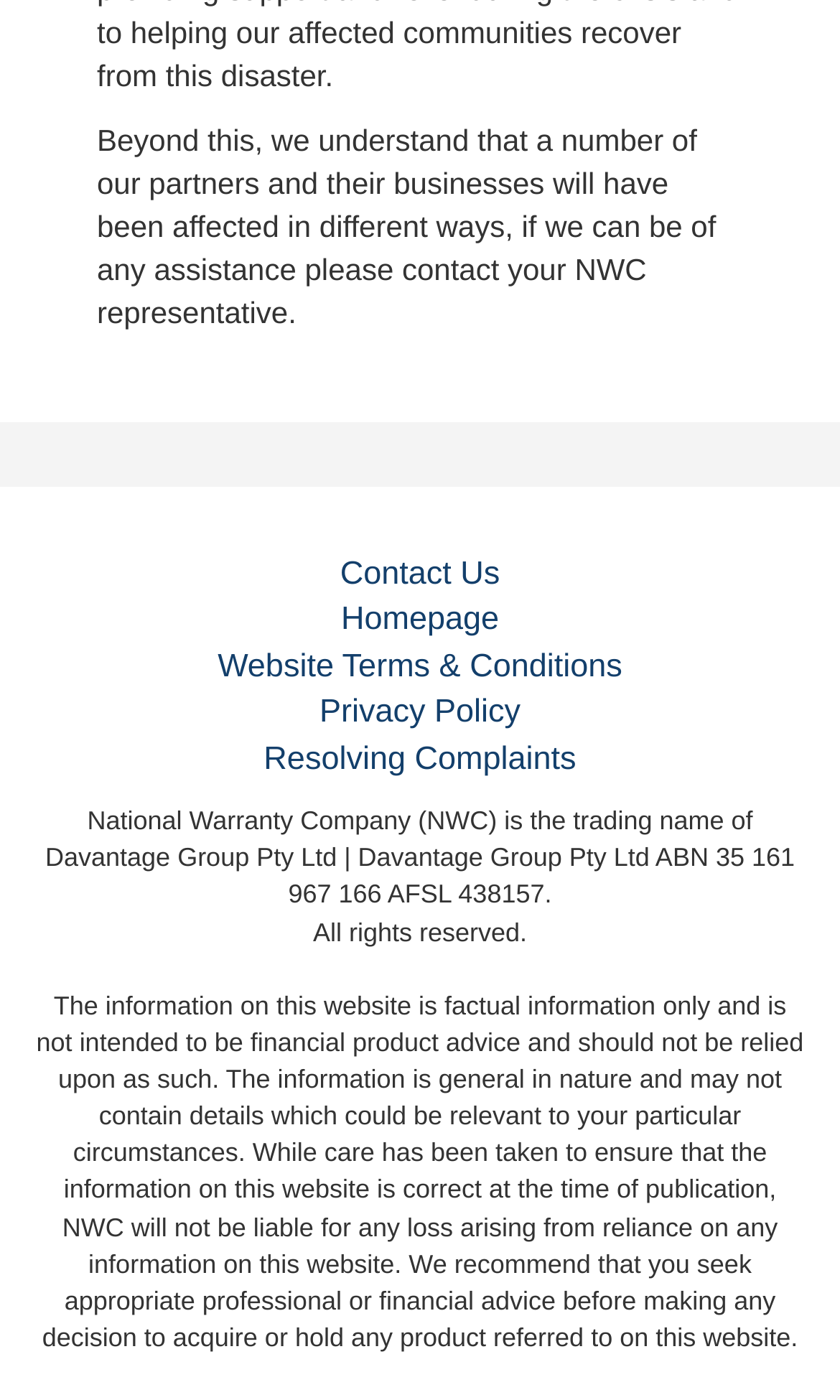Using the given element description, provide the bounding box coordinates (top-left x, top-left y, bottom-right x, bottom-right y) for the corresponding UI element in the screenshot: Homepage

[0.38, 0.427, 0.62, 0.46]